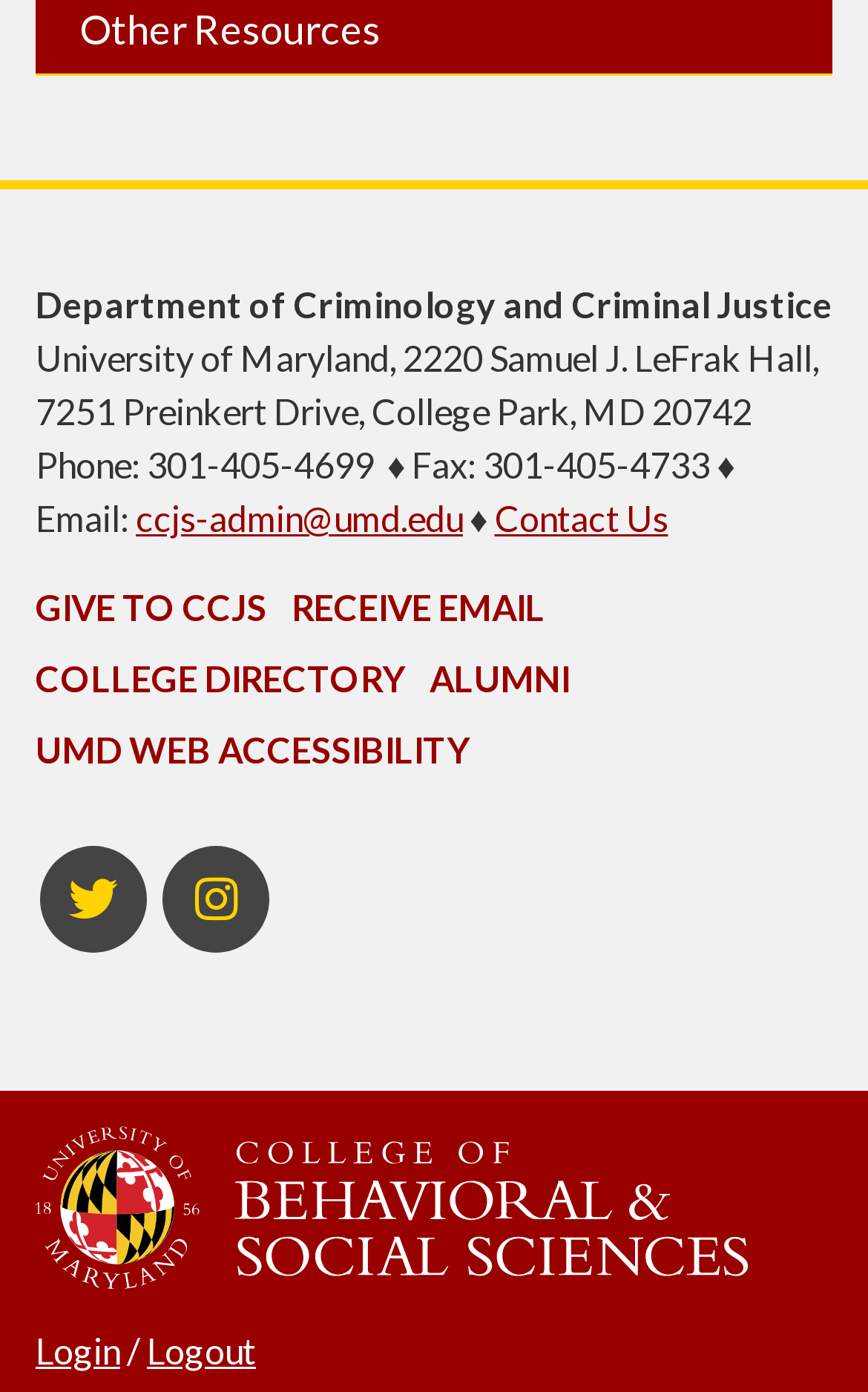Determine the bounding box coordinates of the clickable region to execute the instruction: "make a donation". The coordinates should be four float numbers between 0 and 1, denoted as [left, top, right, bottom].

[0.041, 0.42, 0.308, 0.451]